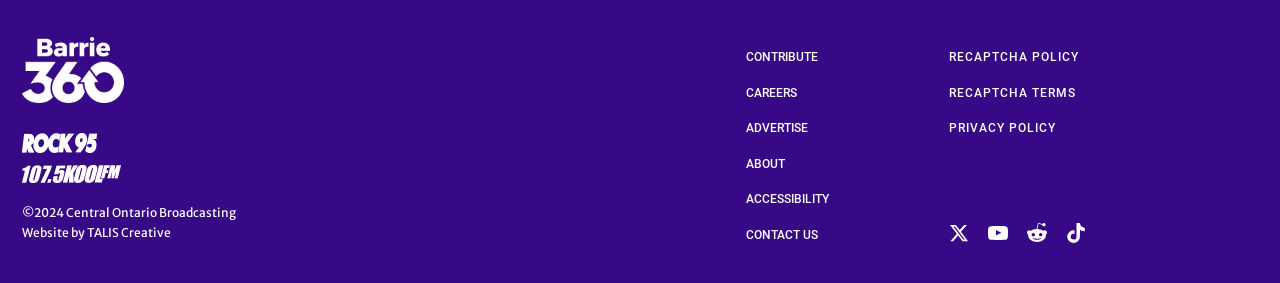Determine the bounding box coordinates for the element that should be clicked to follow this instruction: "Visit Central Ontario Broadcasting website". The coordinates should be given as four float numbers between 0 and 1, in the format [left, top, right, bottom].

[0.052, 0.724, 0.184, 0.777]